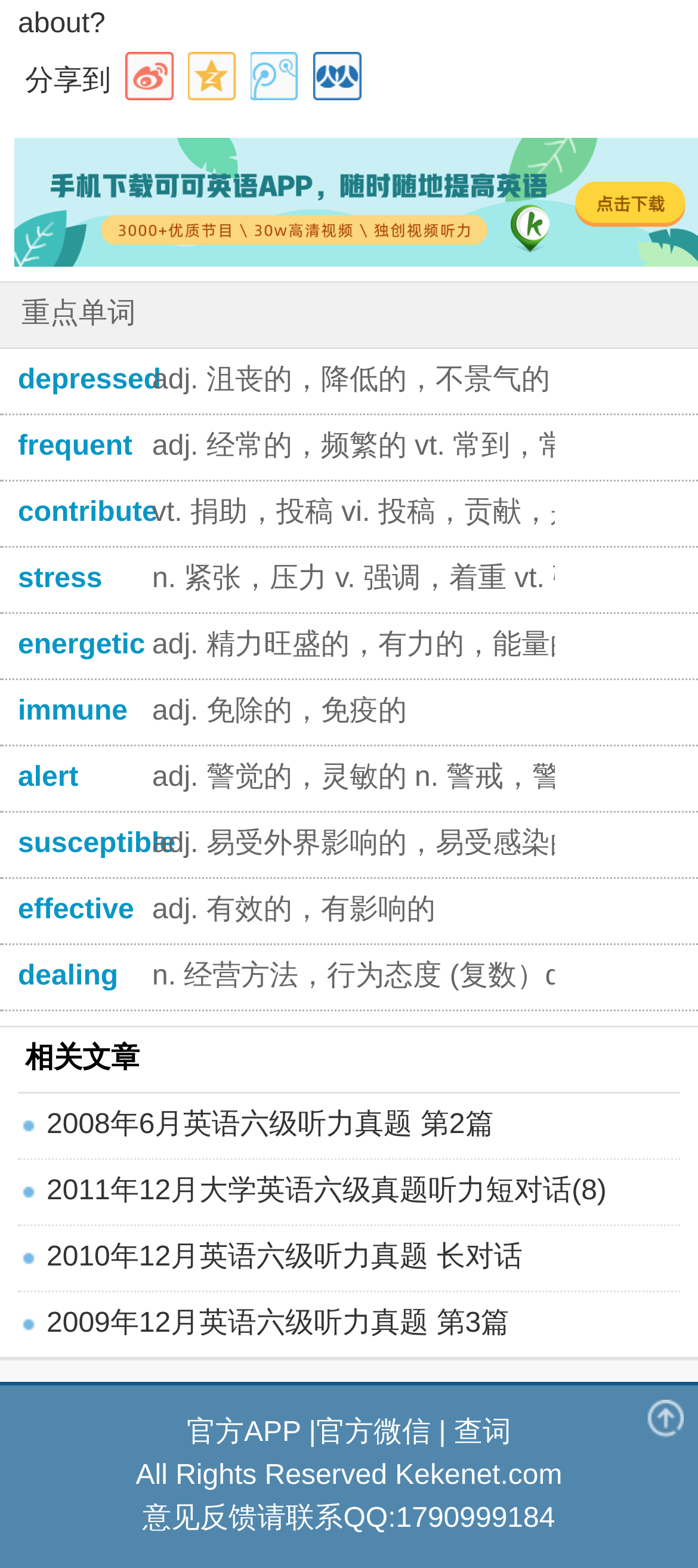Respond with a single word or phrase to the following question: What is the first word of the second static text?

重点